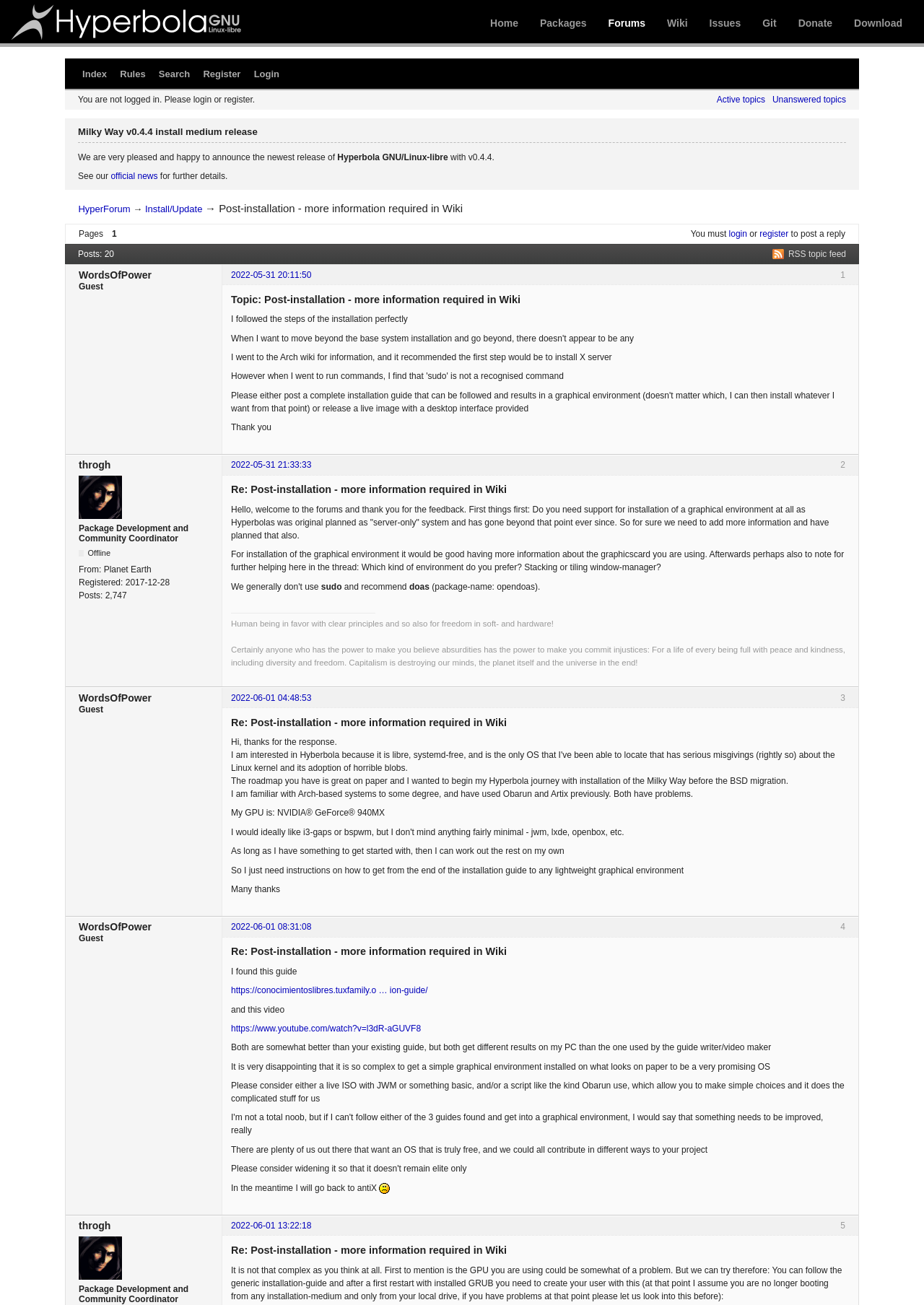Based on the element description: "2022-05-31 21:33:33", identify the bounding box coordinates for this UI element. The coordinates must be four float numbers between 0 and 1, listed as [left, top, right, bottom].

[0.25, 0.353, 0.337, 0.36]